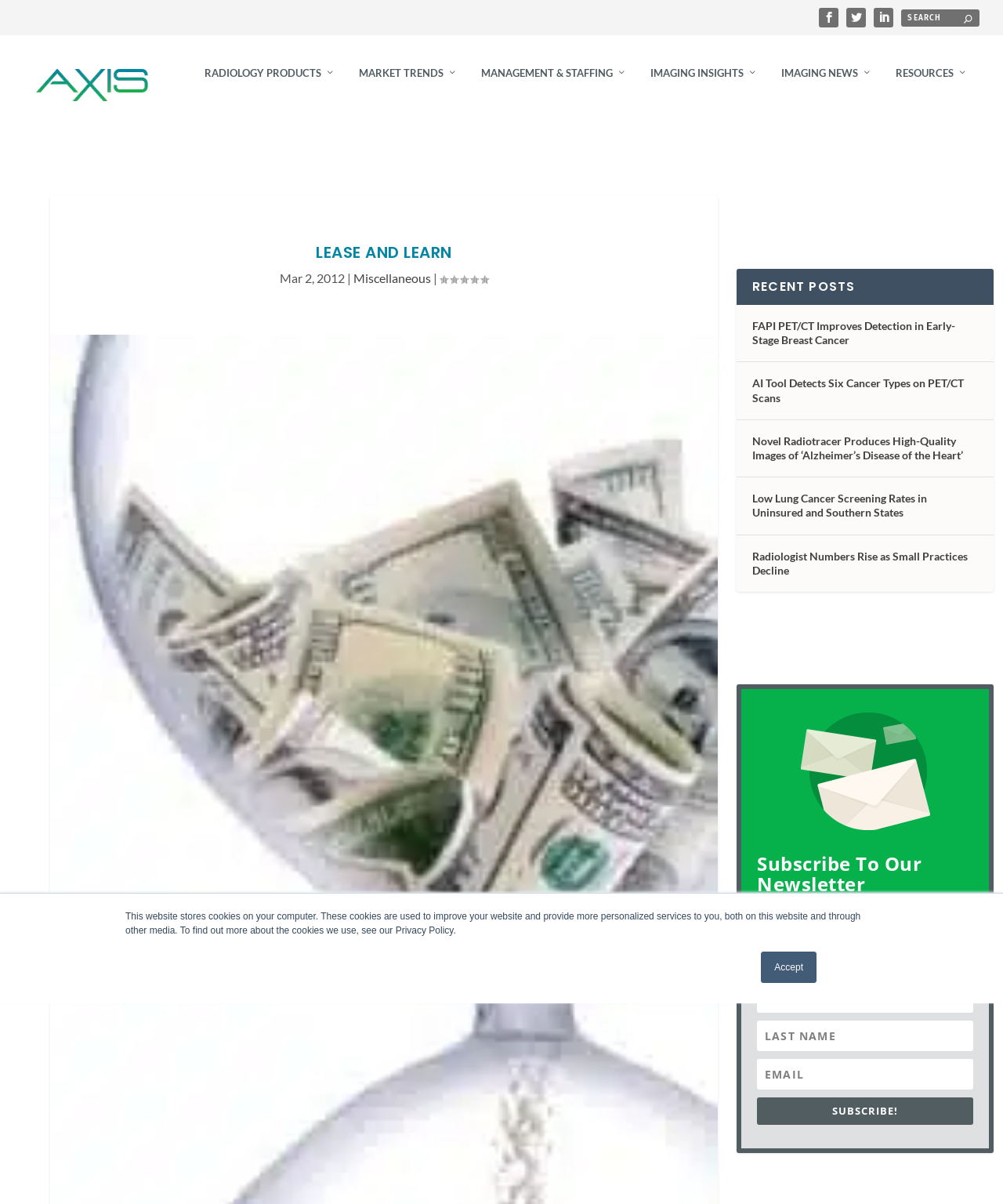Identify the bounding box coordinates necessary to click and complete the given instruction: "Search for something".

[0.898, 0.007, 0.977, 0.022]